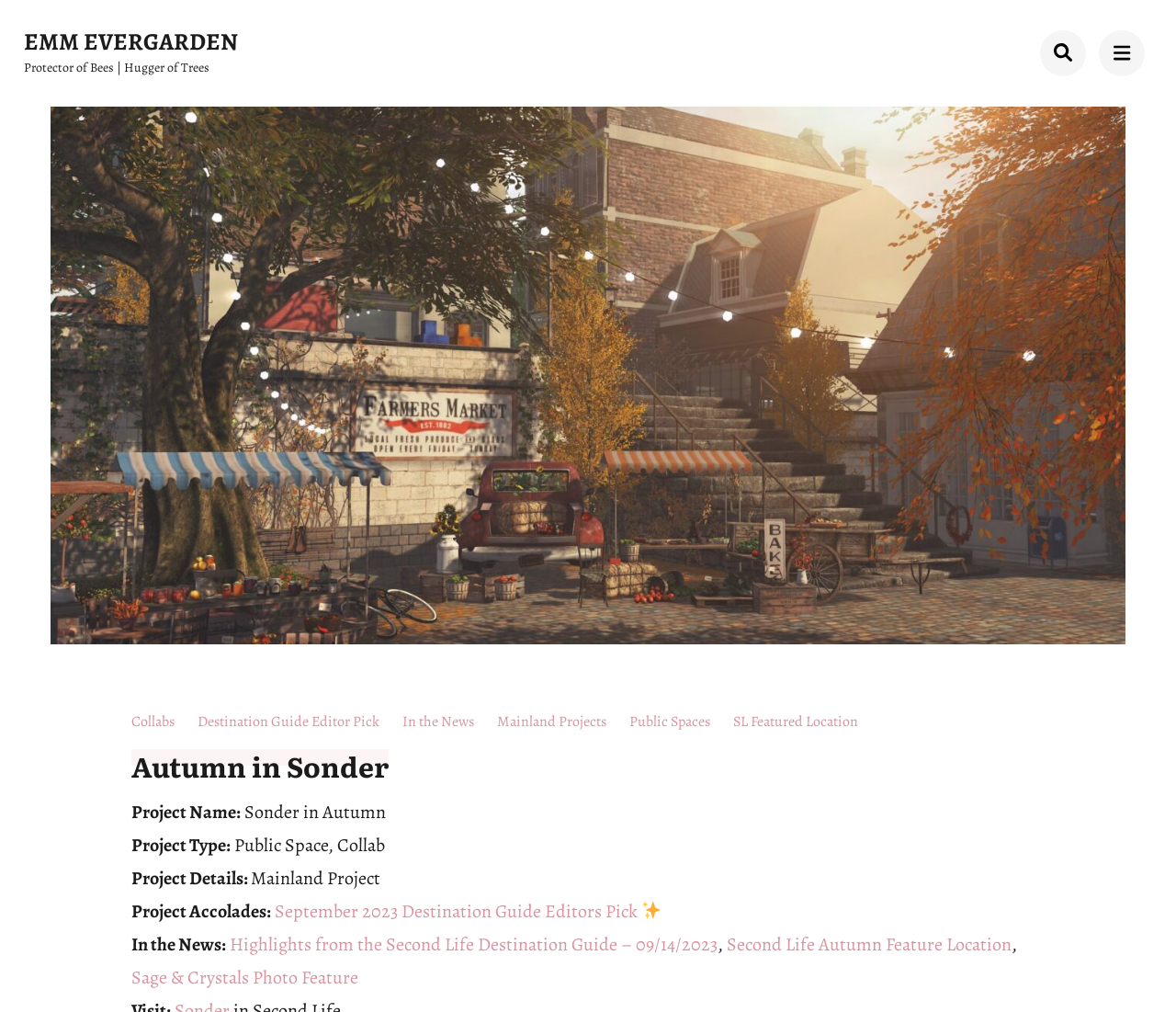Identify and provide the title of the webpage.

Autumn in Sonder